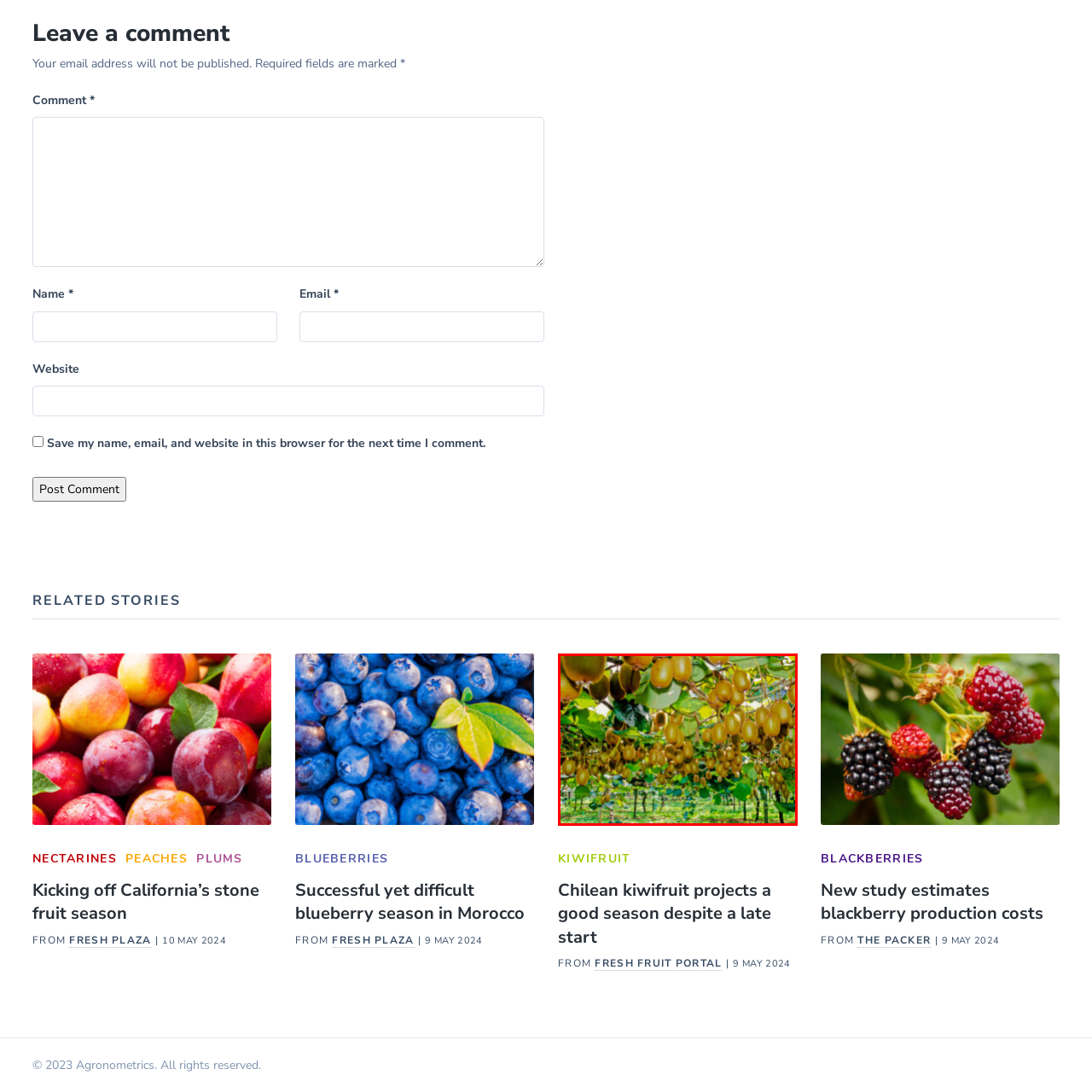What is the significance of sunlight in the image?
Look at the image highlighted within the red bounding box and provide a detailed answer to the question.

Sunlight filters through the foliage, illuminating the golden hues of the kiwifruits, signifying a promising harvest season. This suggests that the sunlight is highlighting the ripeness and quality of the kiwifruits, which is important for a good harvest.